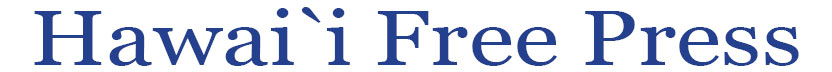Reply to the question with a single word or phrase:
What topics does the publication cover?

Politics, economics, community matters